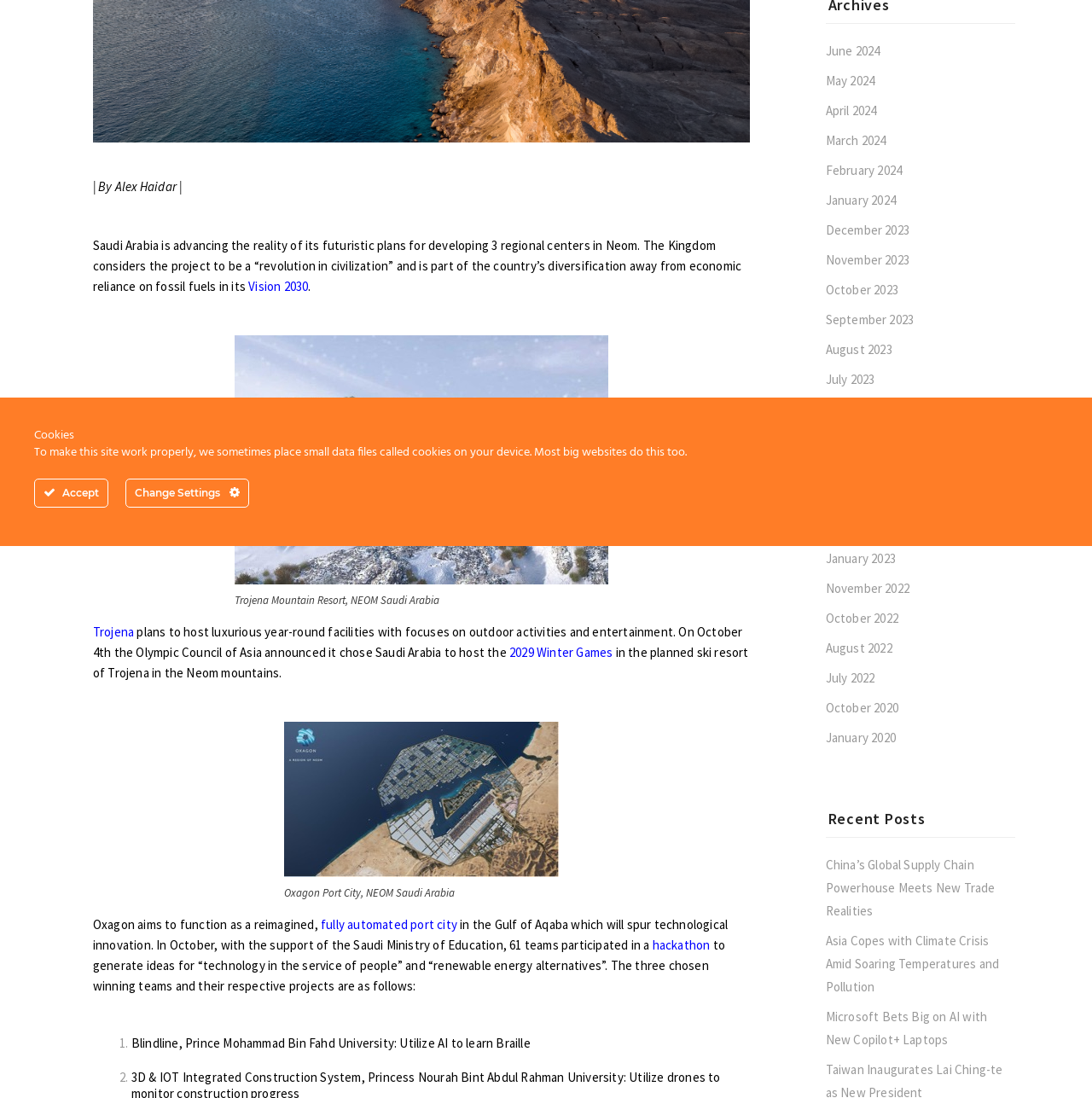Bounding box coordinates are to be given in the format (top-left x, top-left y, bottom-right x, bottom-right y). All values must be floating point numbers between 0 and 1. Provide the bounding box coordinate for the UI element described as: August 2022

[0.756, 0.583, 0.817, 0.598]